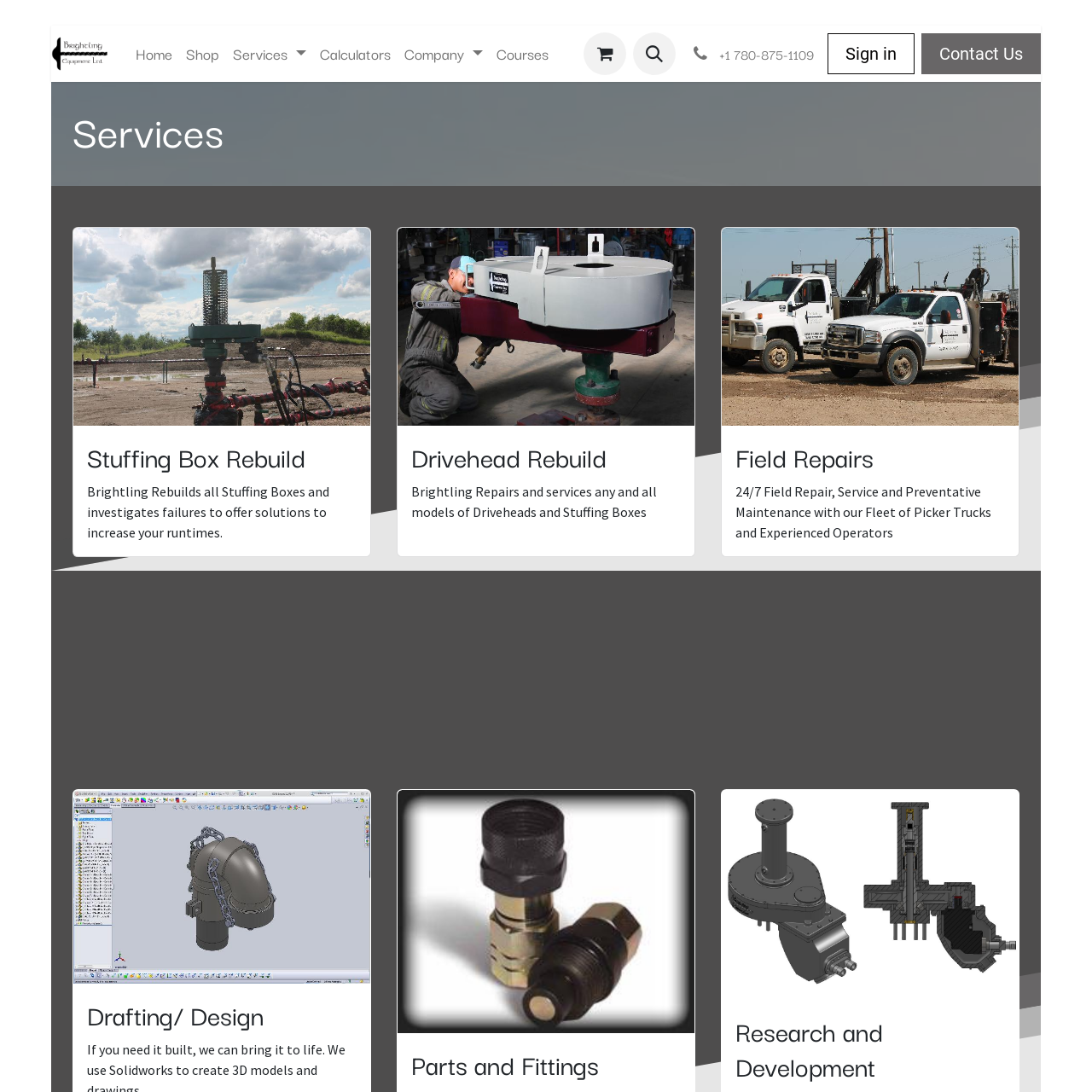Answer the following in one word or a short phrase: 
What is the first menu item?

Home